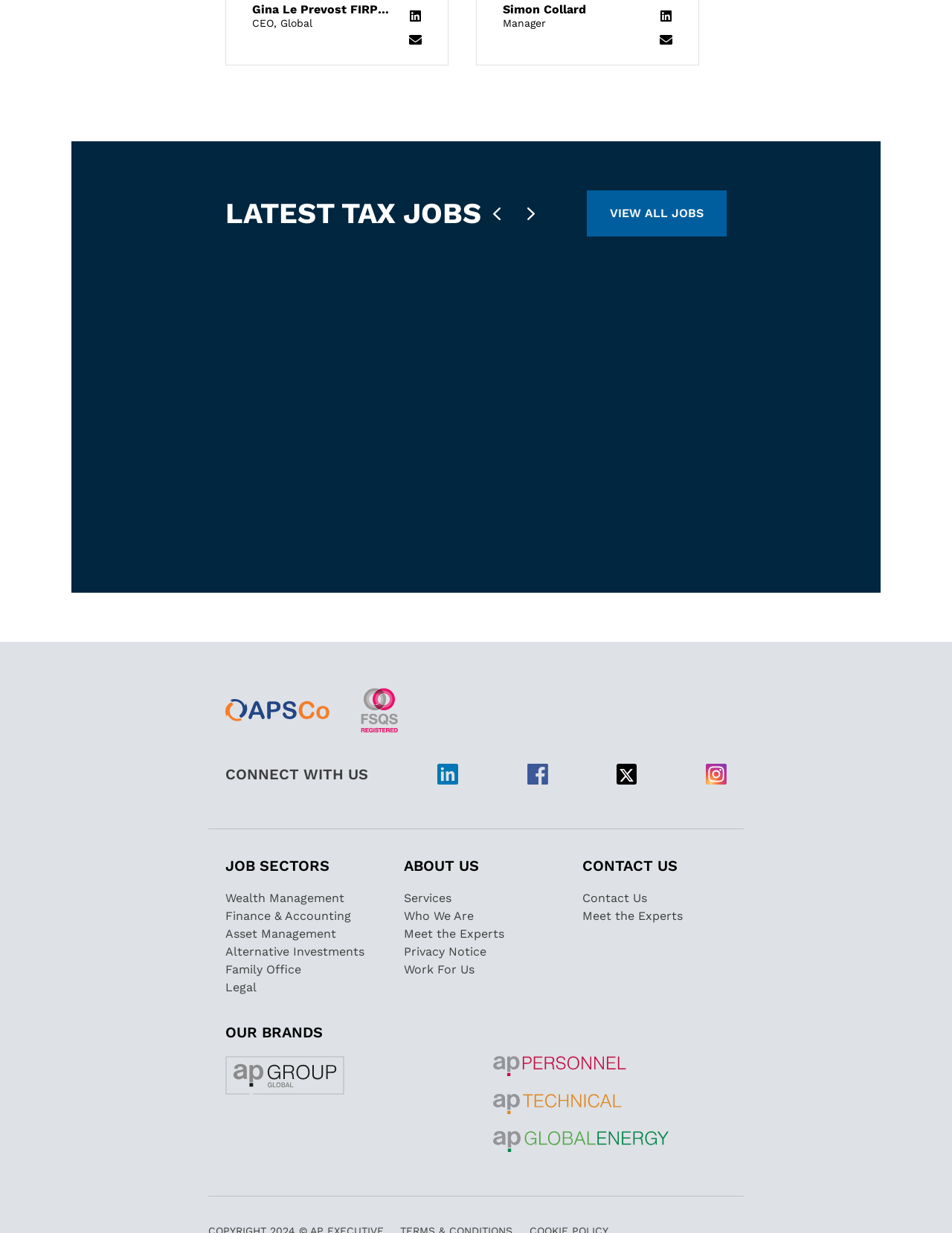Could you specify the bounding box coordinates for the clickable section to complete the following instruction: "View Gina Le Prevost's profile"?

[0.265, 0.002, 0.409, 0.025]